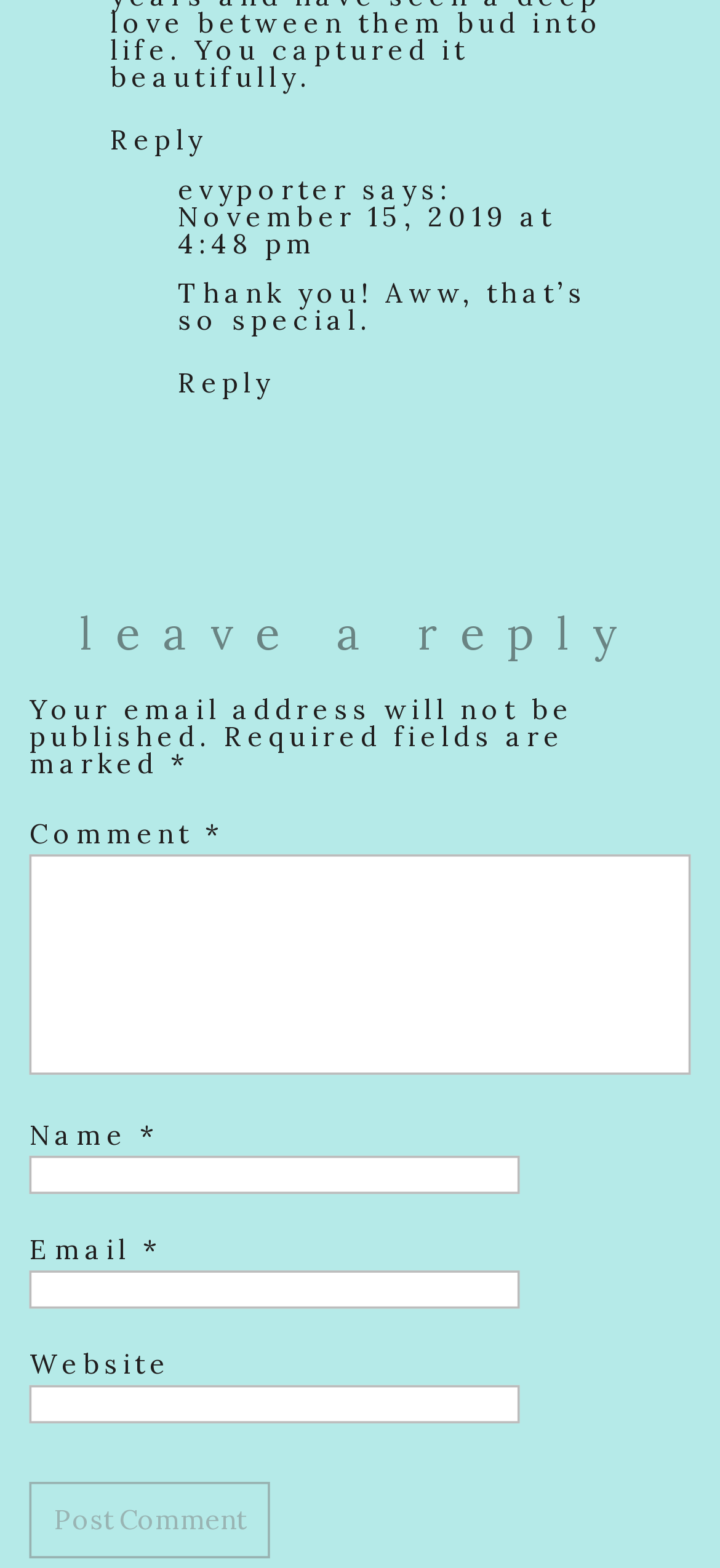Locate the UI element that matches the description parent_node: Name * name="author" in the webpage screenshot. Return the bounding box coordinates in the format (top-left x, top-left y, bottom-right x, bottom-right y), with values ranging from 0 to 1.

[0.041, 0.737, 0.722, 0.761]